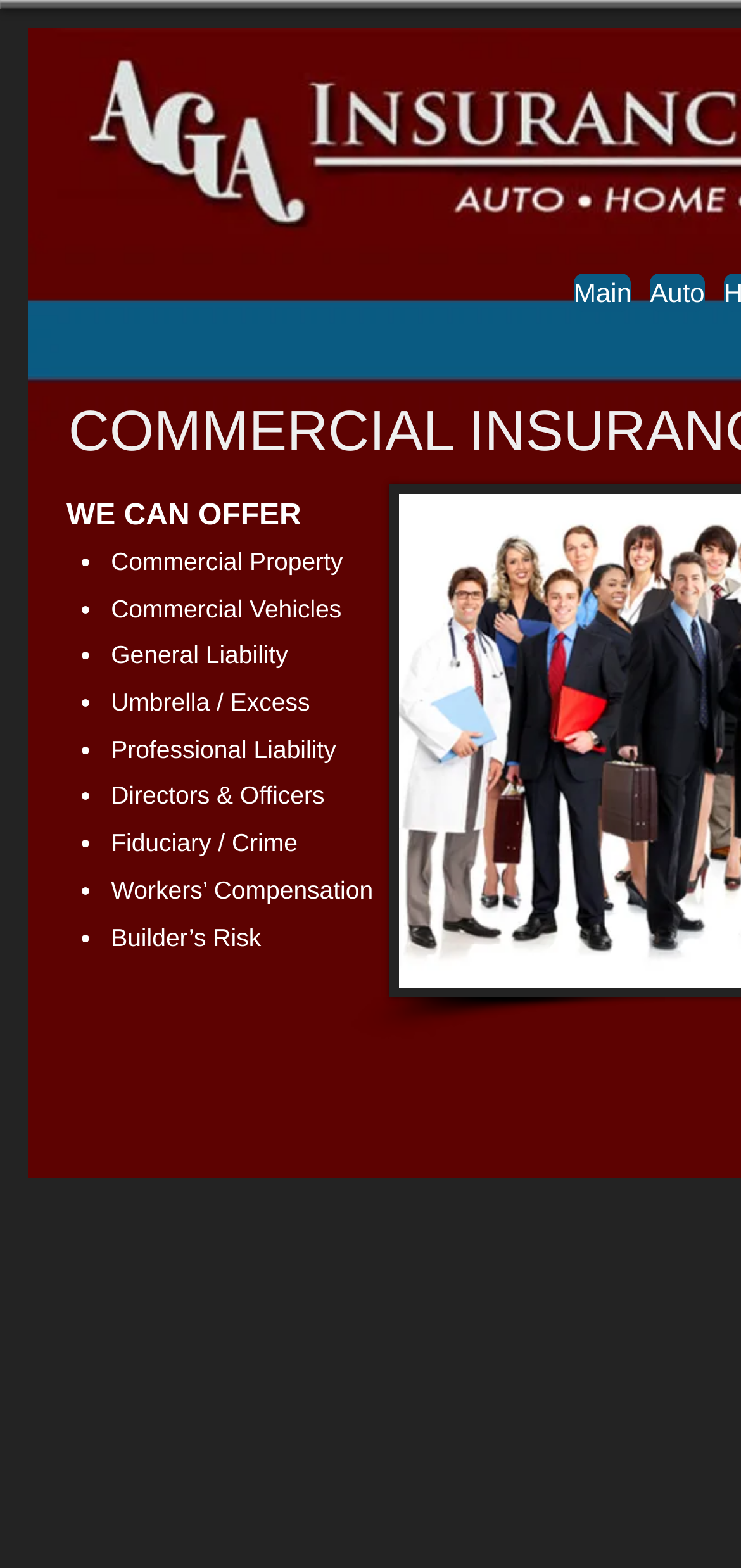Show the bounding box coordinates for the HTML element described as: "Directors & Officers".

[0.15, 0.499, 0.438, 0.517]